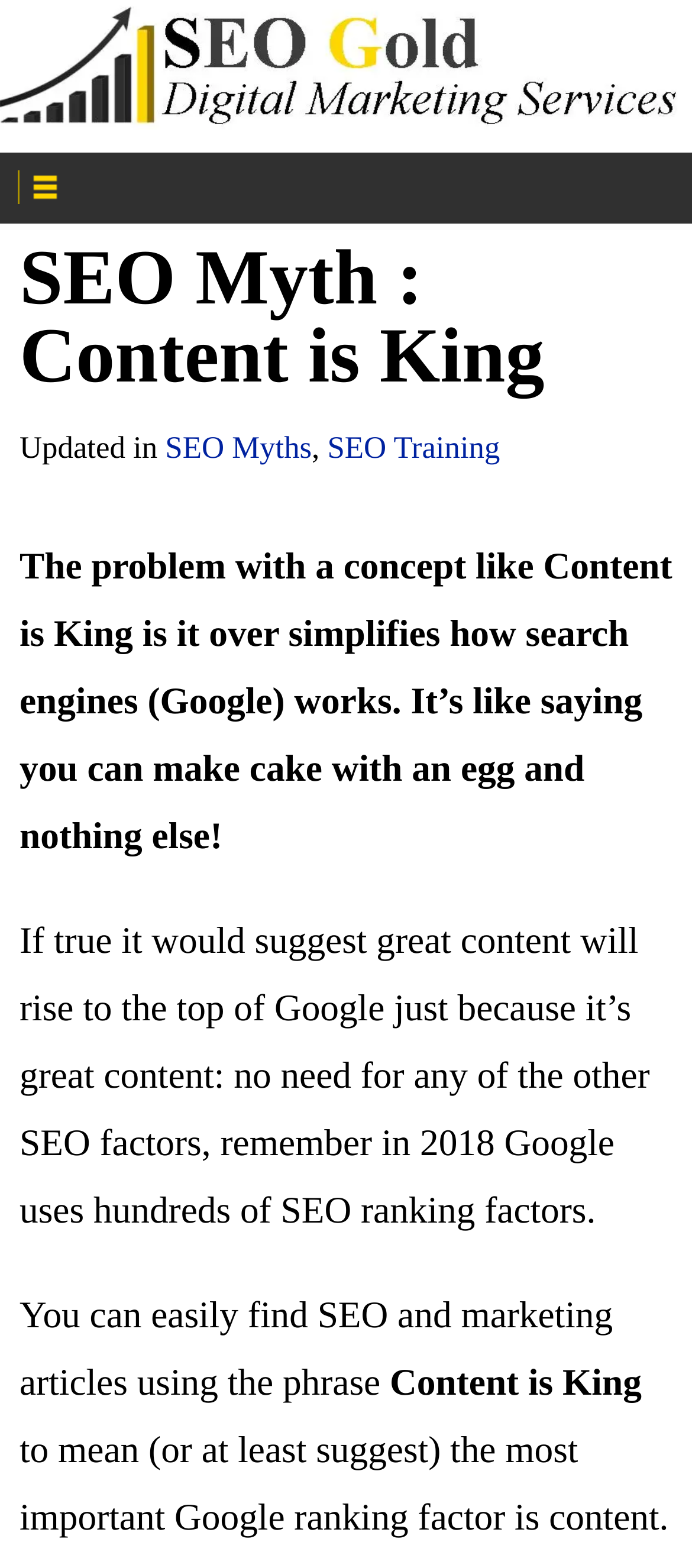Give a concise answer using one word or a phrase to the following question:
What is the topic of the article?

SEO Myth